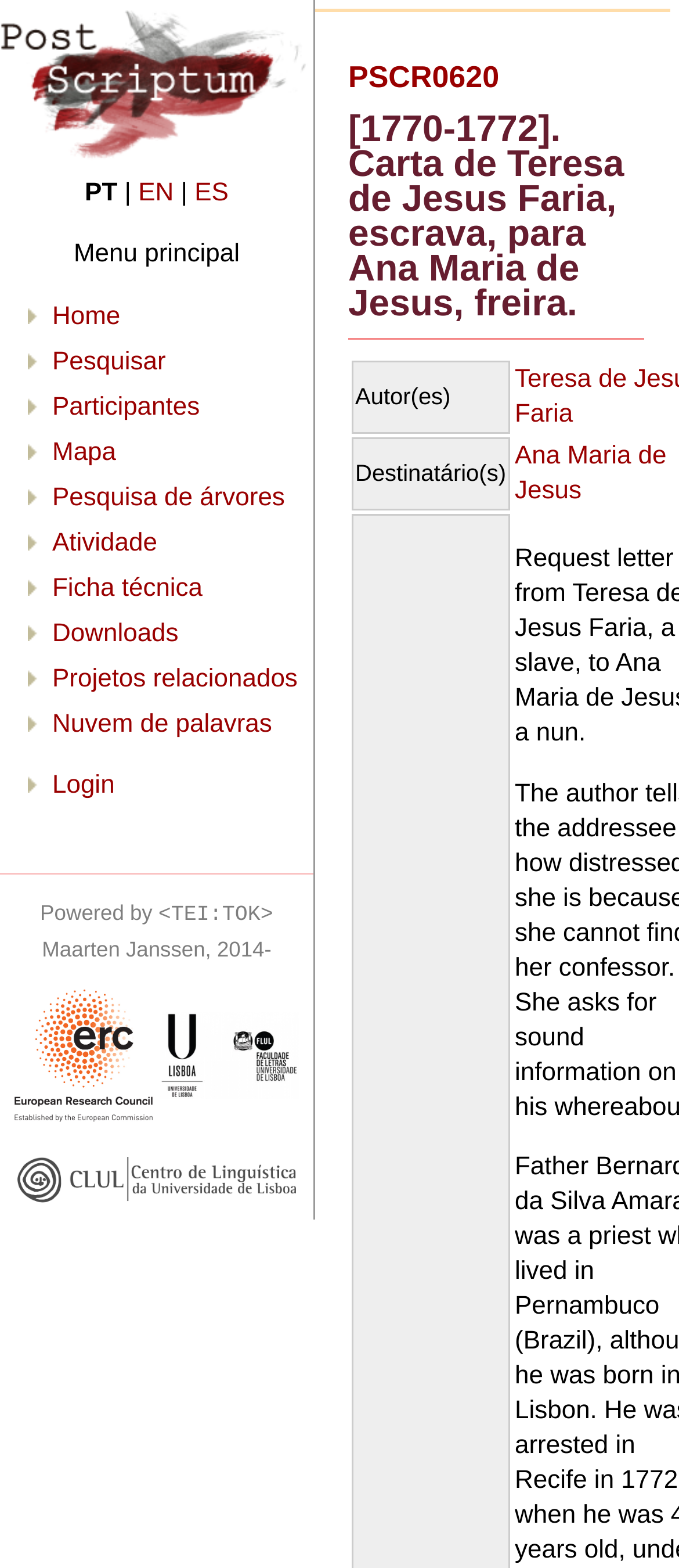Please provide a comprehensive response to the question below by analyzing the image: 
What is the first menu item?

I looked at the menu items listed under 'Menu principal' and found that the first item is 'Home', which is a link.